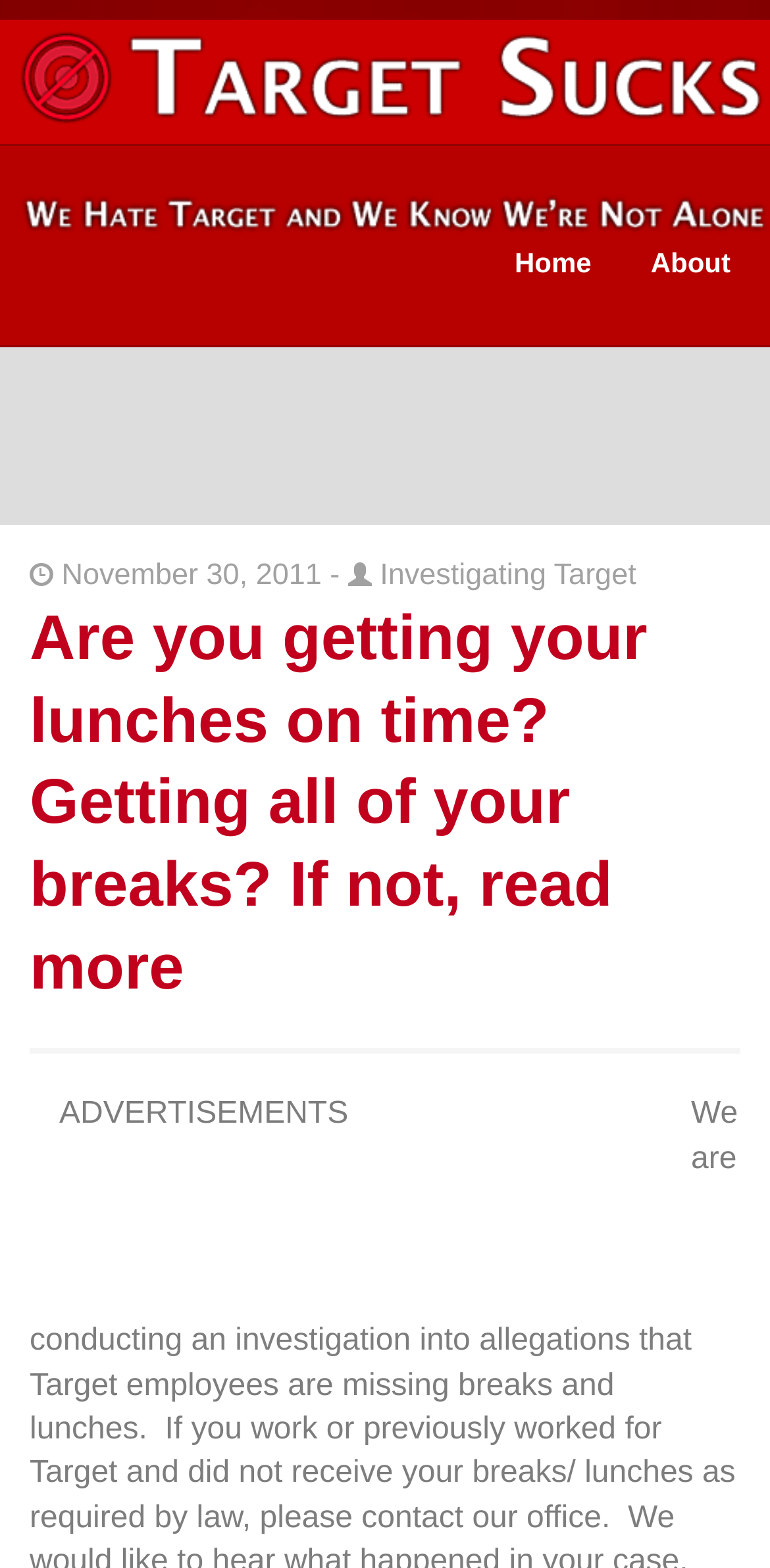What is the date mentioned on the webpage?
Please provide a detailed and thorough answer to the question.

The date 'November 30, 2011' is mentioned on the webpage, which may indicate when the investigation into Target's labor practices began or when a specific event related to the investigation occurred.